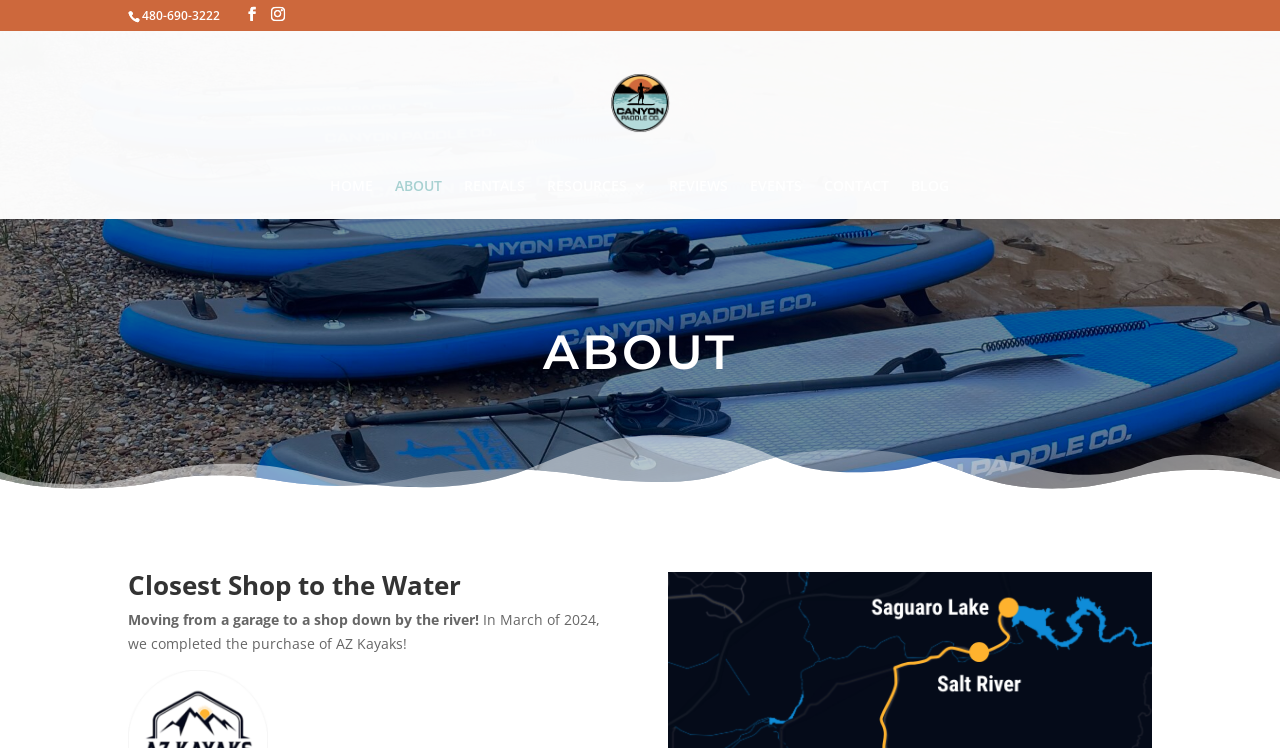Determine the bounding box coordinates of the section to be clicked to follow the instruction: "Visit Canyon Paddle Co website". The coordinates should be given as four float numbers between 0 and 1, formatted as [left, top, right, bottom].

[0.447, 0.122, 0.554, 0.147]